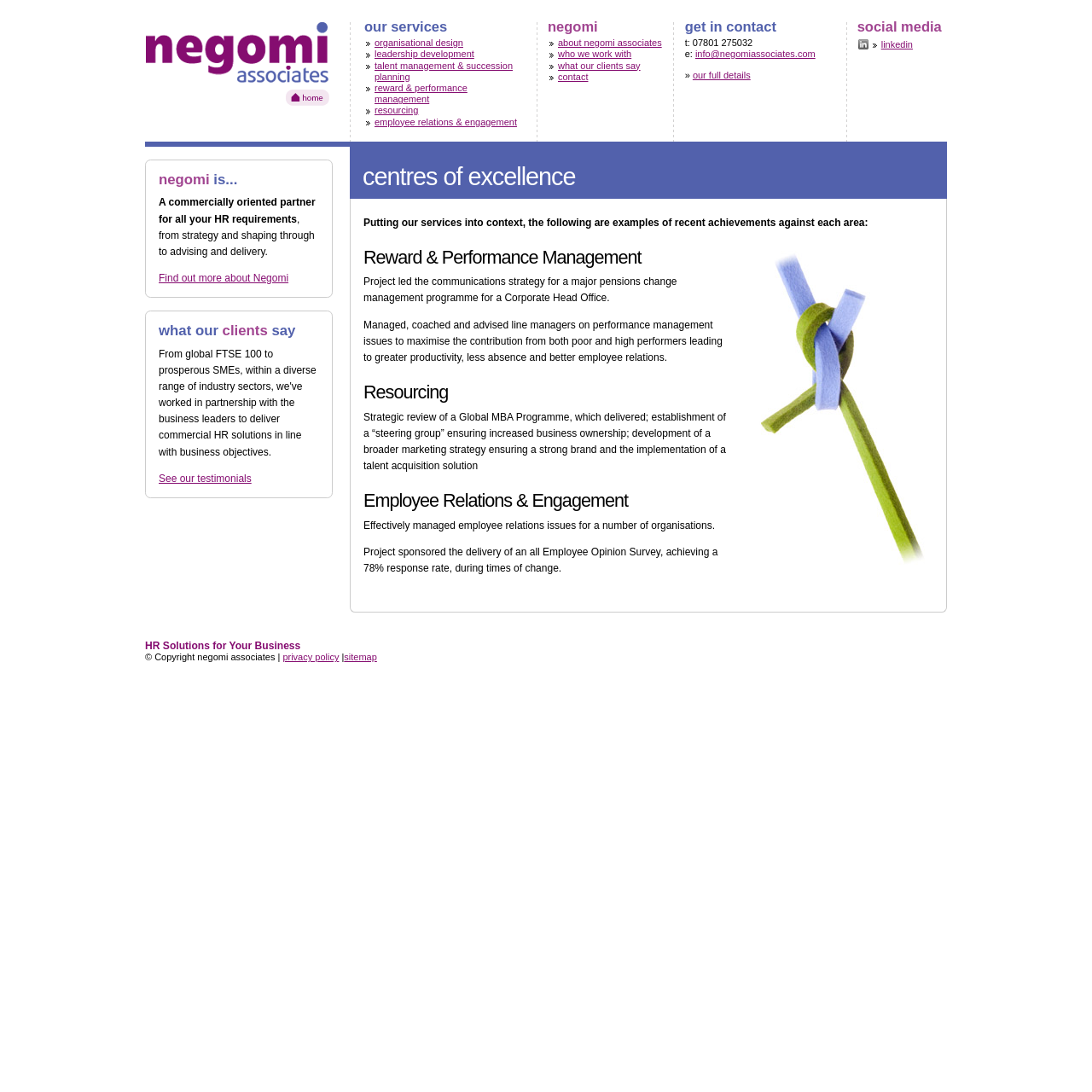What is the company name mentioned on this webpage?
From the details in the image, provide a complete and detailed answer to the question.

I found the company name 'Negomi Associates' mentioned multiple times on the webpage, including in the top-left corner, in the 'about' section, and in the footer. This suggests that the company name is Negomi Associates.